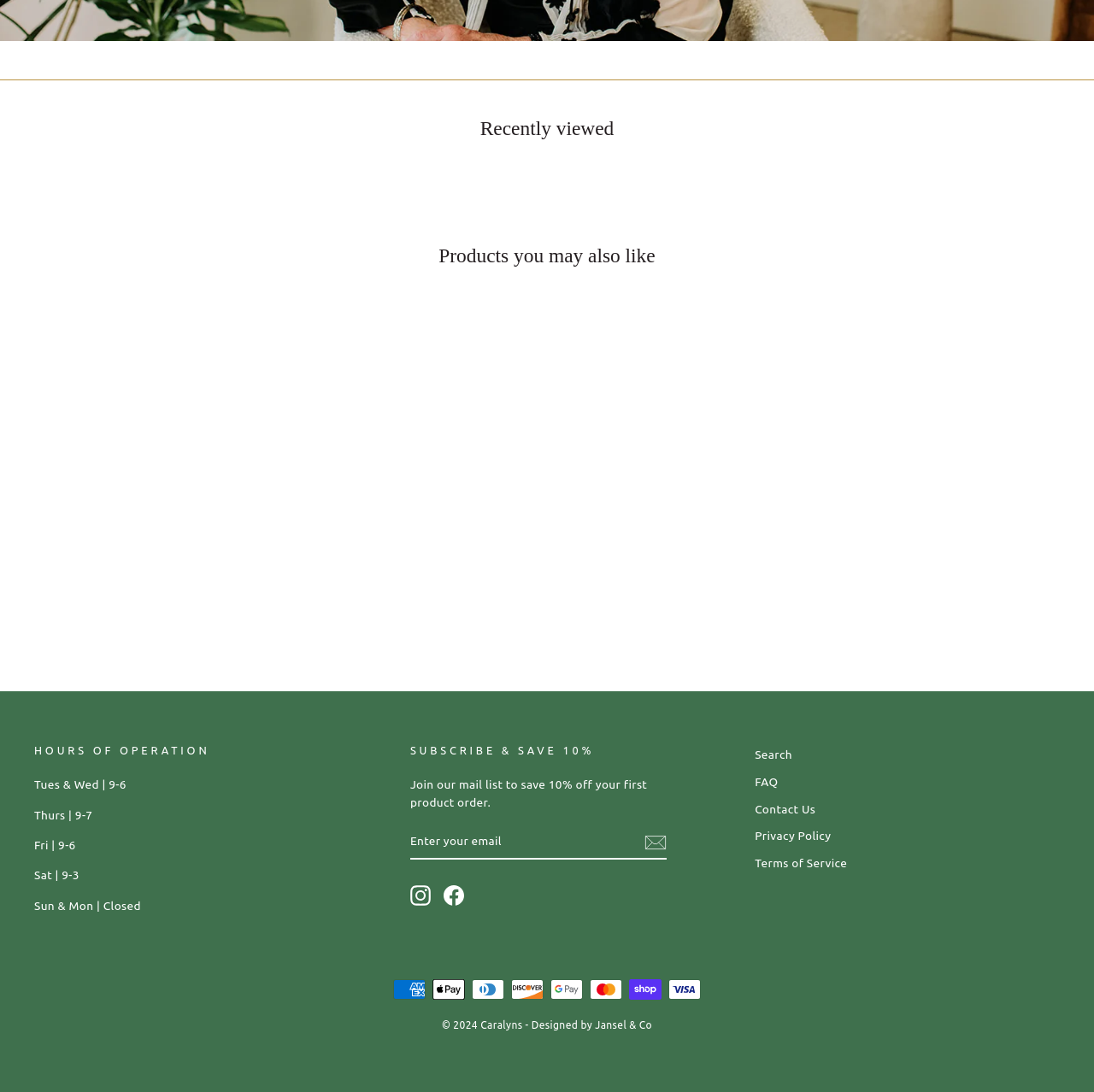Using the image as a reference, answer the following question in as much detail as possible:
What is the purpose of the 'Quick view' link?

The purpose of the 'Quick view' link can be inferred from its text, which suggests that it allows the user to quickly view the details of a product, in this case, the '7 SECONDS DETANGLER' product.